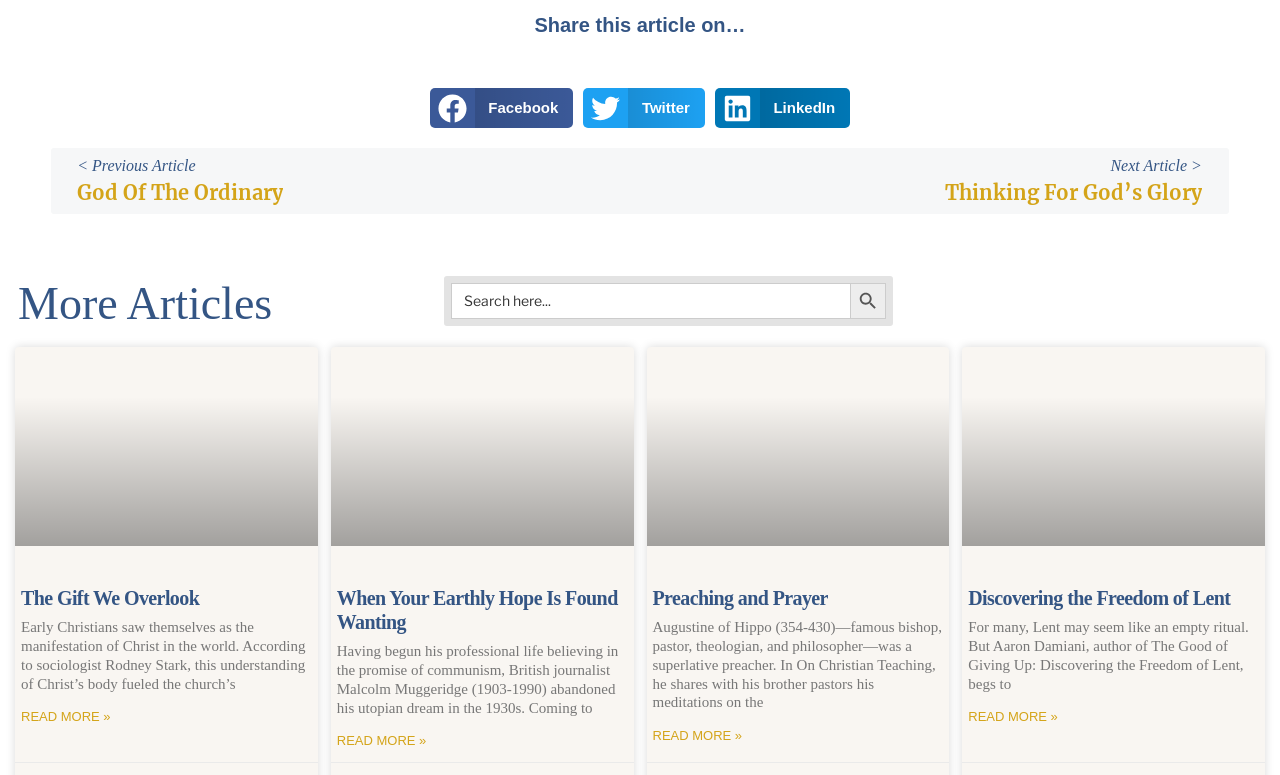Locate the bounding box coordinates of the clickable part needed for the task: "Share on Facebook".

[0.336, 0.114, 0.448, 0.166]